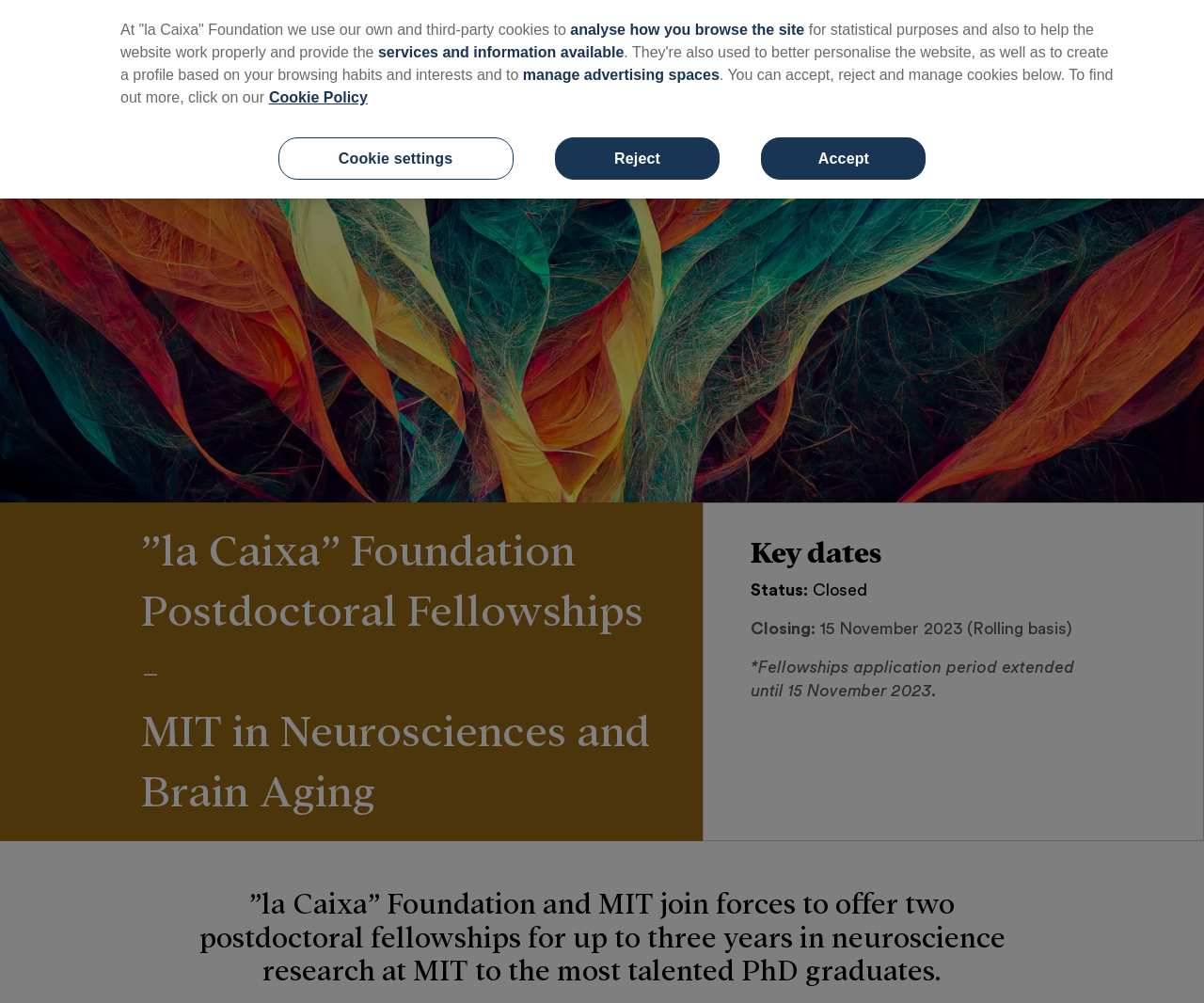Find and specify the bounding box coordinates that correspond to the clickable region for the instruction: "View Education and fellowships page".

[0.062, 0.11, 0.196, 0.132]